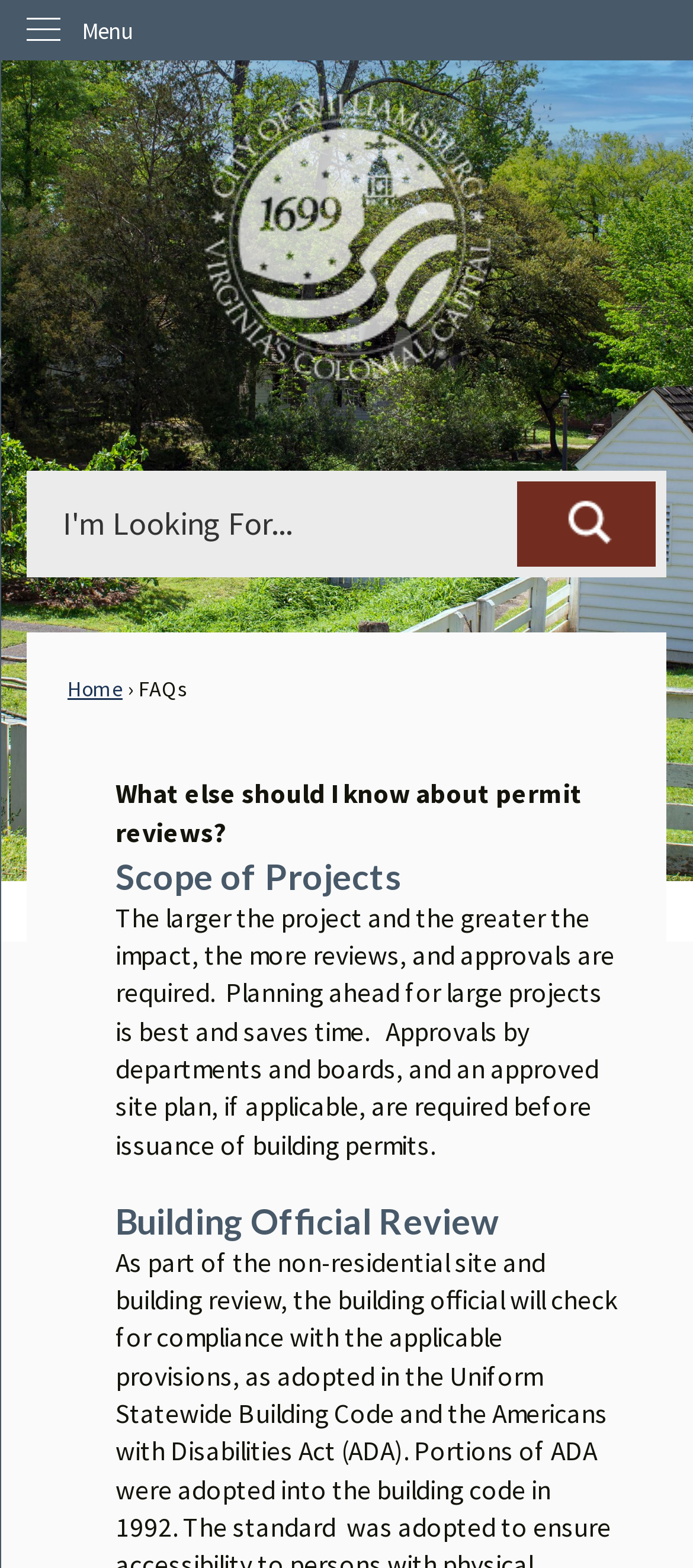What is the abbreviation 'ADA' referring to?
Please provide a detailed and comprehensive answer to the question.

The abbreviation 'ADA' appears in the 'Building Official Review' section, and it is mentioned in the context of compliance with the Uniform Statewide Building Code. This suggests that 'ADA' is an abbreviation for the Americans with Disabilities Act, which is a relevant regulation in the context of building codes.